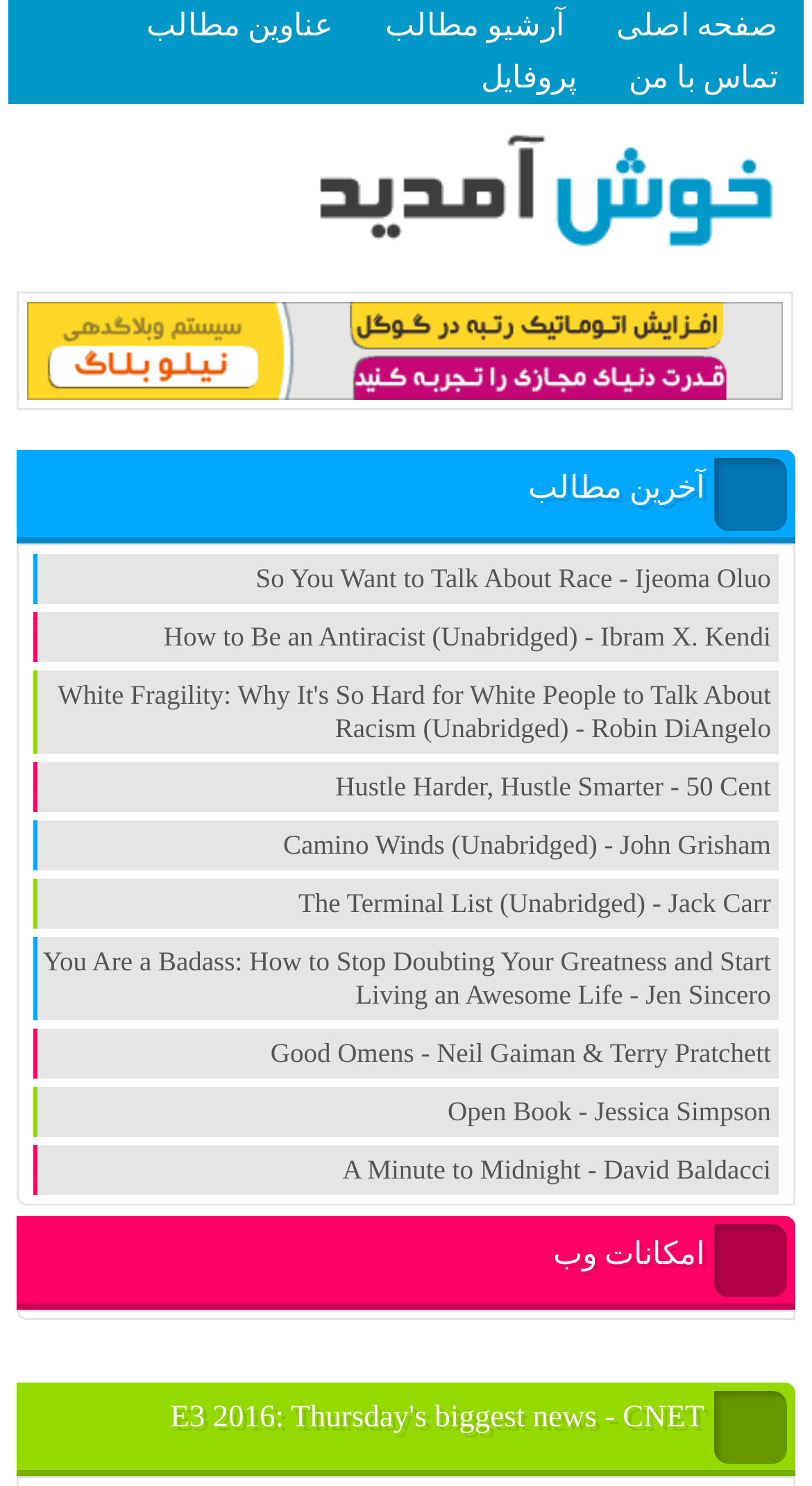Determine the bounding box coordinates for the region that must be clicked to execute the following instruction: "go to main page".

[0.759, 0.007, 0.958, 0.029]